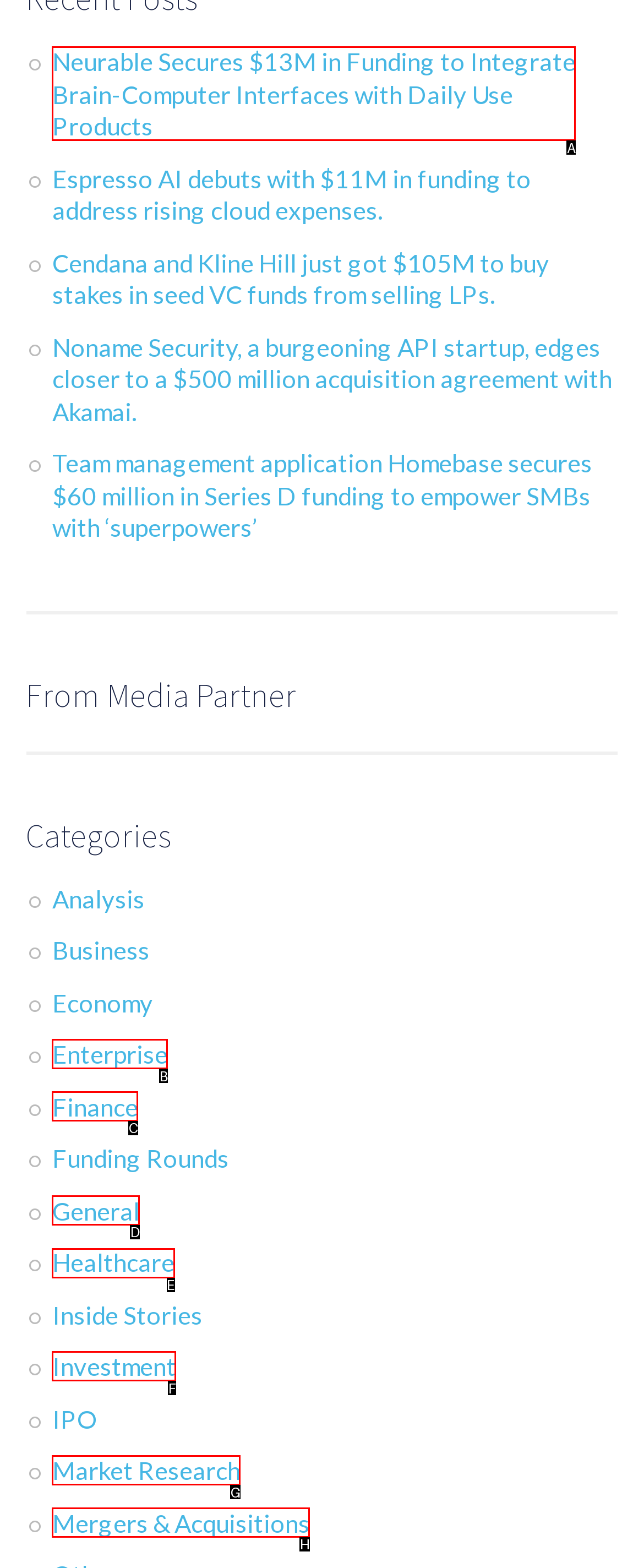Which HTML element should be clicked to complete the following task: Browse articles in the Healthcare category?
Answer with the letter corresponding to the correct choice.

E